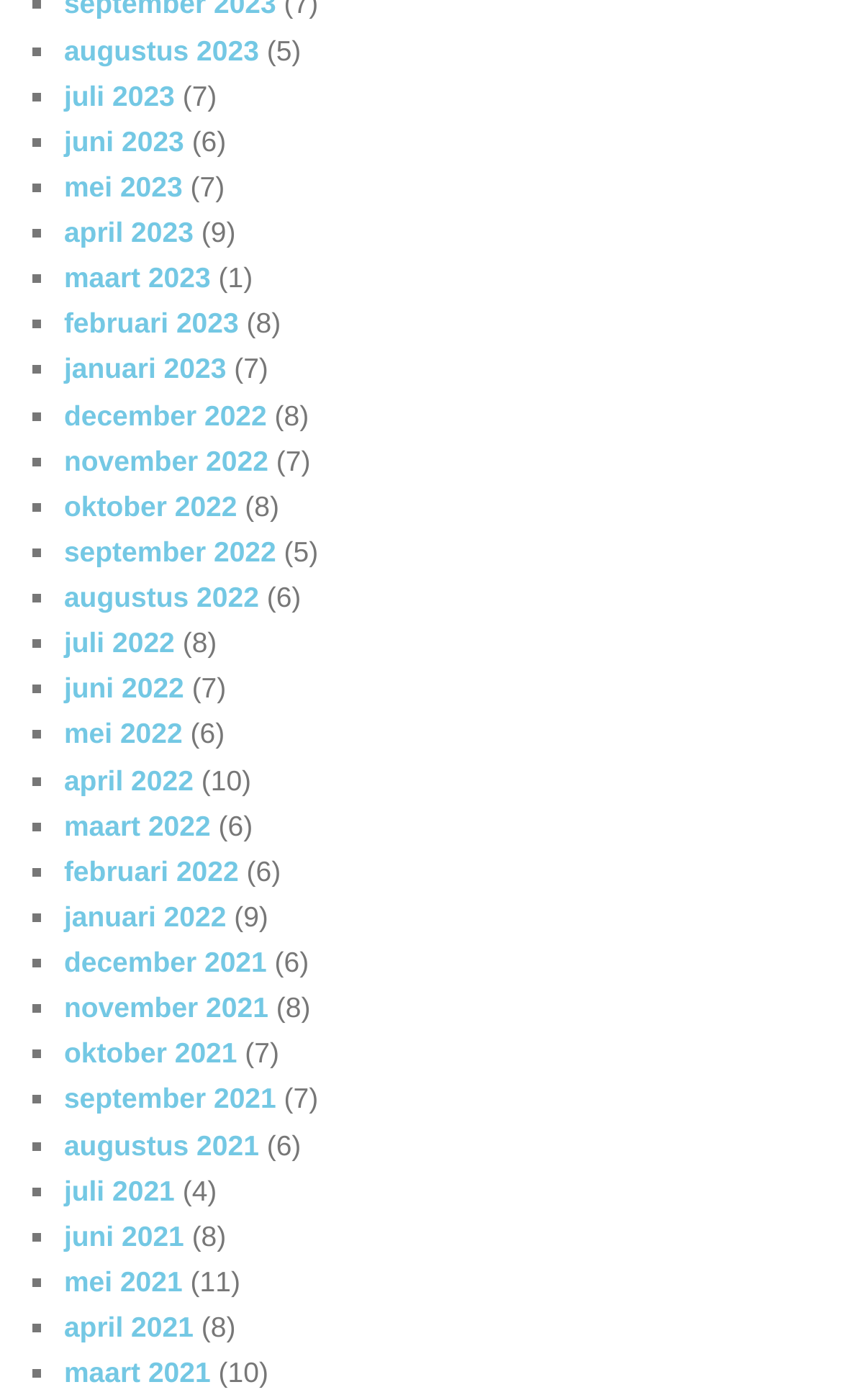Based on the description "augustus 2022", find the bounding box of the specified UI element.

[0.076, 0.415, 0.308, 0.438]